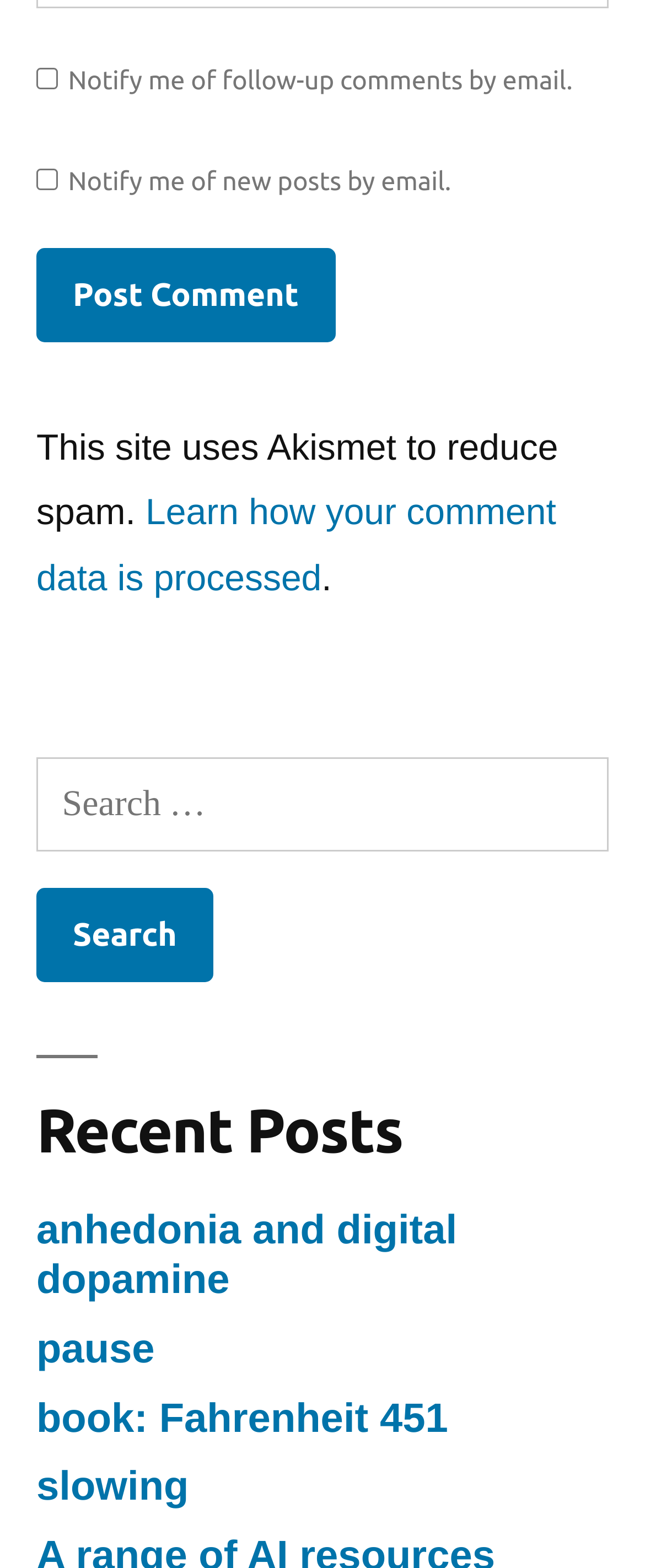Extract the bounding box of the UI element described as: "anhedonia and digital dopamine".

[0.056, 0.77, 0.709, 0.831]